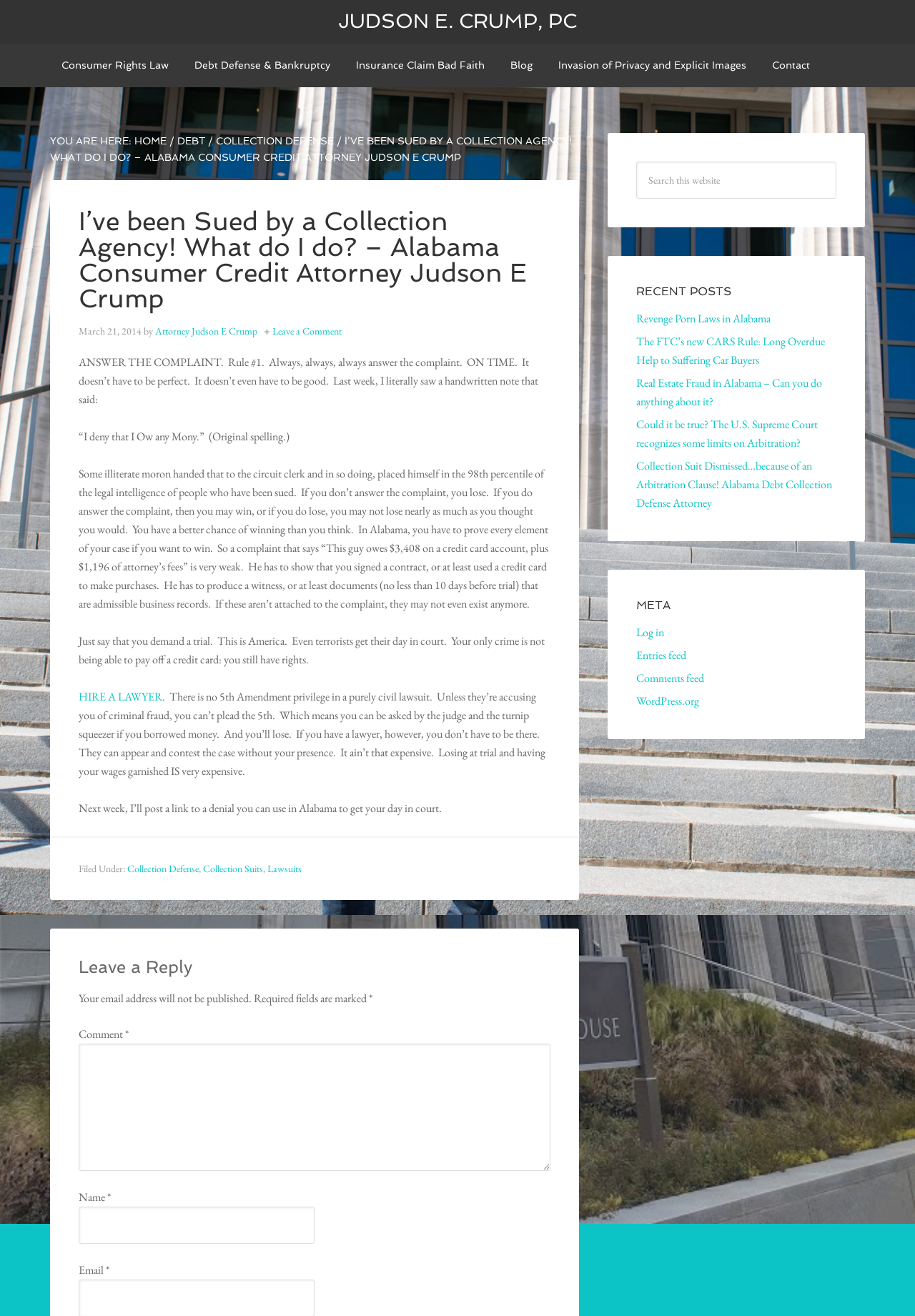Describe the entire webpage, focusing on both content and design.

This webpage is about a law firm specializing in consumer credit and debt defense, specifically focusing on collection defense. The page is divided into two main sections: the main content area and the primary sidebar.

At the top of the page, there is a navigation menu with links to different sections of the website, including "Consumer Rights Law", "Debt Defense & Bankruptcy", "Insurance Claim Bad Faith", "Blog", and "Contact". Below the navigation menu, there is a breadcrumb trail showing the current page's location within the website.

The main content area is dominated by a lengthy article titled "I've been Sued by a Collection Agency! What do I do? – Alabama Consumer Credit Attorney Judson E Crump". The article provides advice on how to respond to a collection lawsuit, including answering the complaint, hiring a lawyer, and demanding a trial. The text is divided into several paragraphs, with some highlighted headings and links to related topics.

To the right of the main content area, there is a primary sidebar containing several sections. The top section is a search box with a "Search this website" label. Below the search box, there is a "RECENT POSTS" section listing several links to recent articles on the website. Further down, there is a "META" section with links to log in, feeds, and WordPress.org.

At the bottom of the page, there is a footer section with a "Leave a Reply" heading, followed by a comment form with fields for name, email, and comment. There is also a " Filed Under:" section with links to related categories, including "Collection Defense", "Collection Suits", and "Lawsuits".